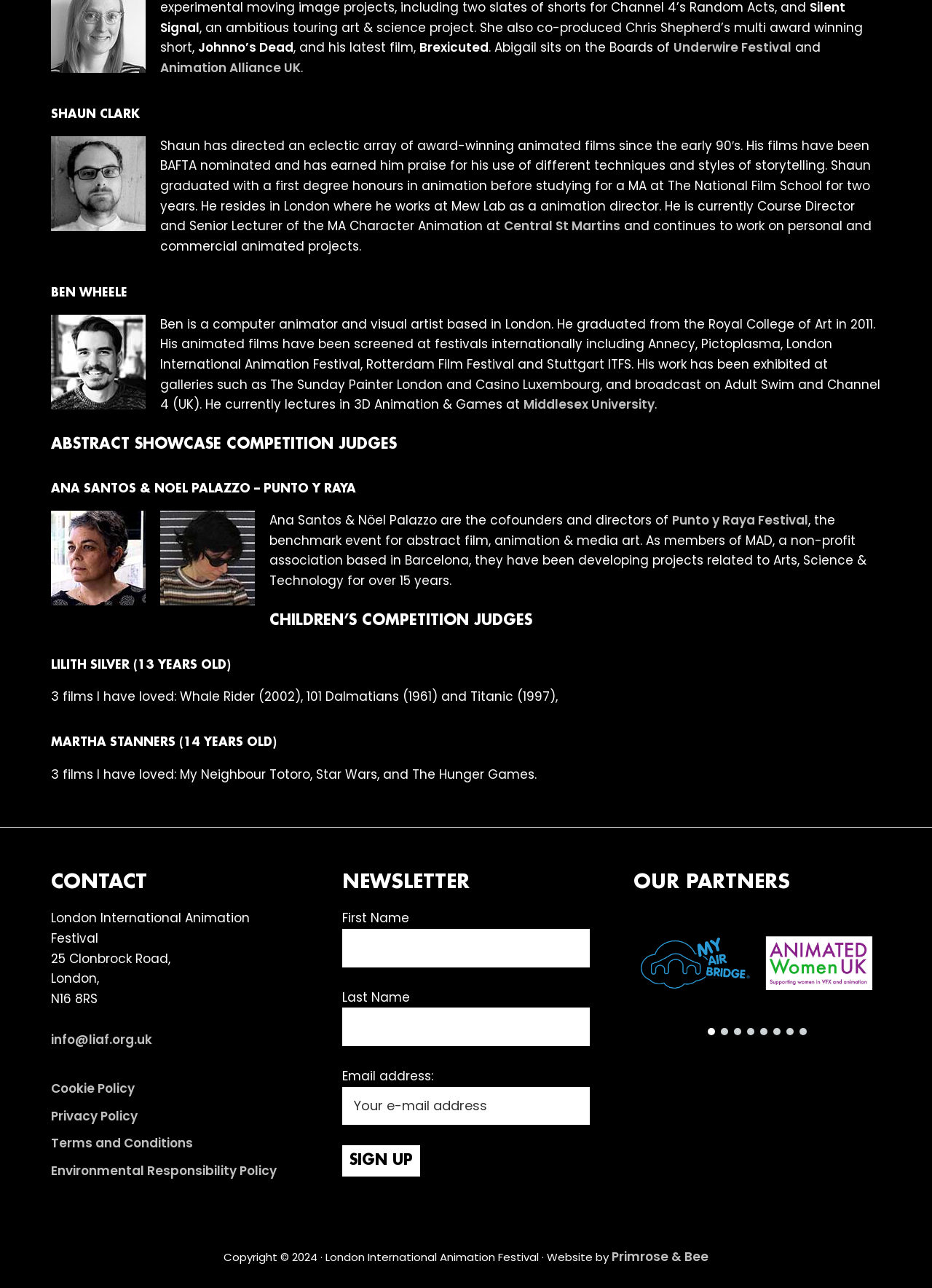Identify the bounding box coordinates for the UI element described as: "Primrose & Bee". The coordinates should be provided as four floats between 0 and 1: [left, top, right, bottom].

[0.656, 0.969, 0.76, 0.982]